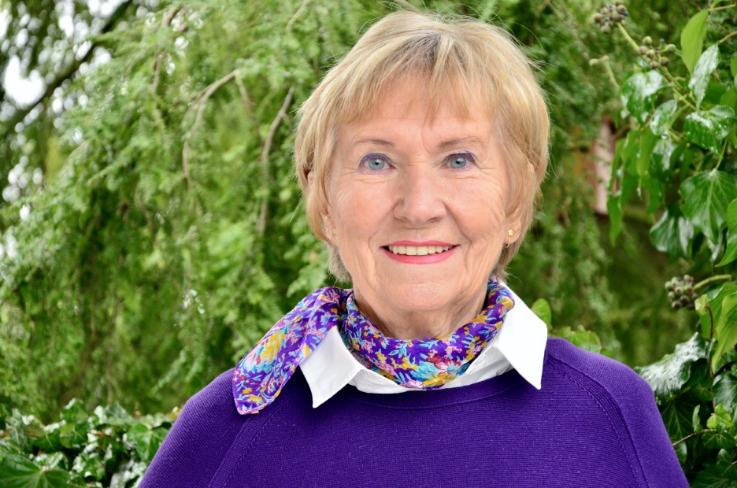Describe all the important aspects and features visible in the image.

This image features a smiling woman with blonde hair, dressed in a purple sweater and a colorful scarf. The background showcases lush greenery, enhancing the warm and inviting atmosphere. The woman's radiant smile and pleasant demeanor suggest approachability and friendliness, embodying a sense of care and personal connection. This portrait is likely associated with the "About Us" section of a website focused on homeopathic treatment for plants, specifically related to Christiane Maute, emphasizing her passion and dedication to her craft.